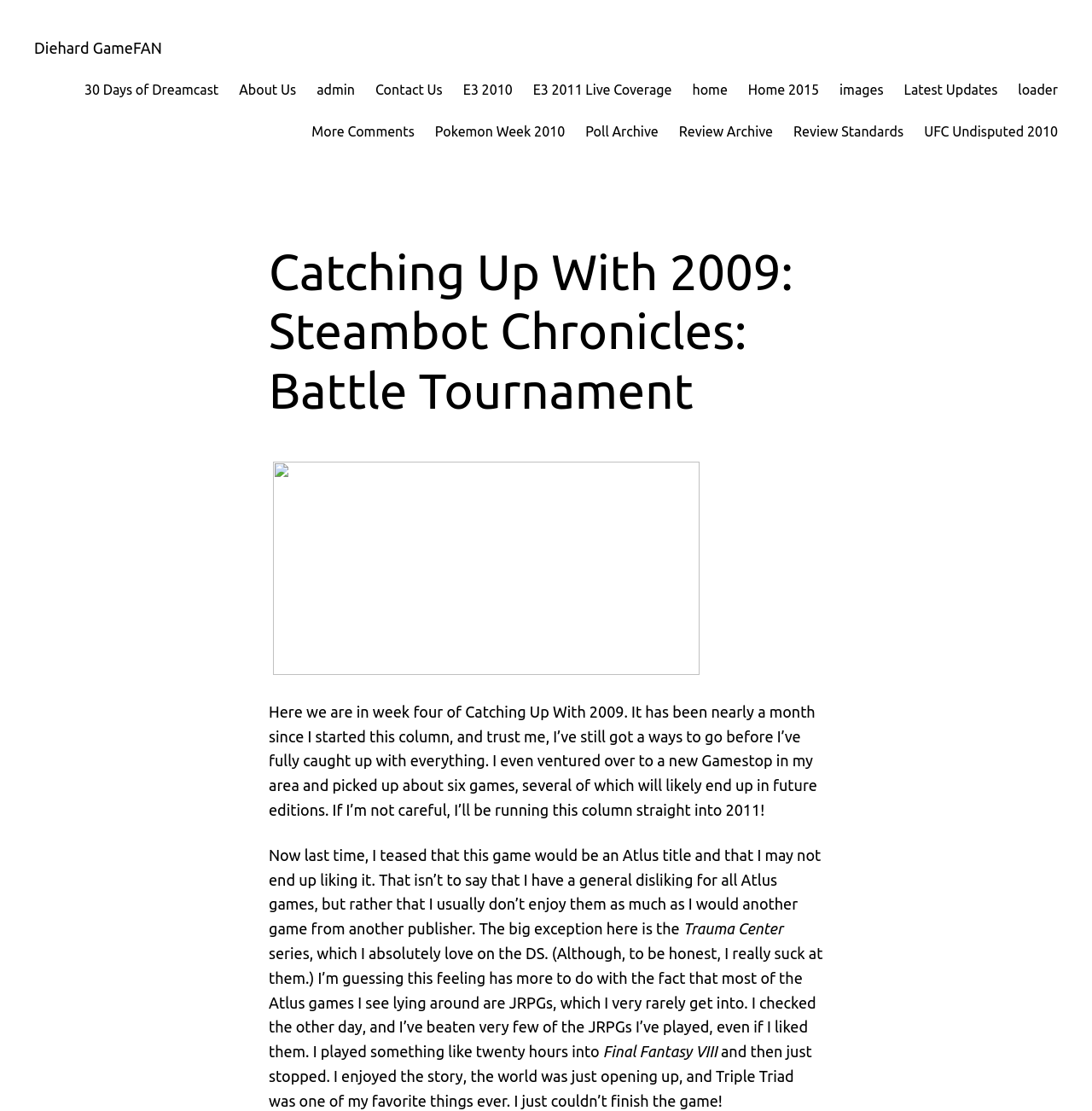Carefully observe the image and respond to the question with a detailed answer:
What is the author's opinion about Atlus games?

The question is asking about the author's opinion about Atlus games. By reading the article, it is clear that the author mentions that they usually don't enjoy Atlus games as much as they would another game from another publisher, with the exception of the Trauma Center series.